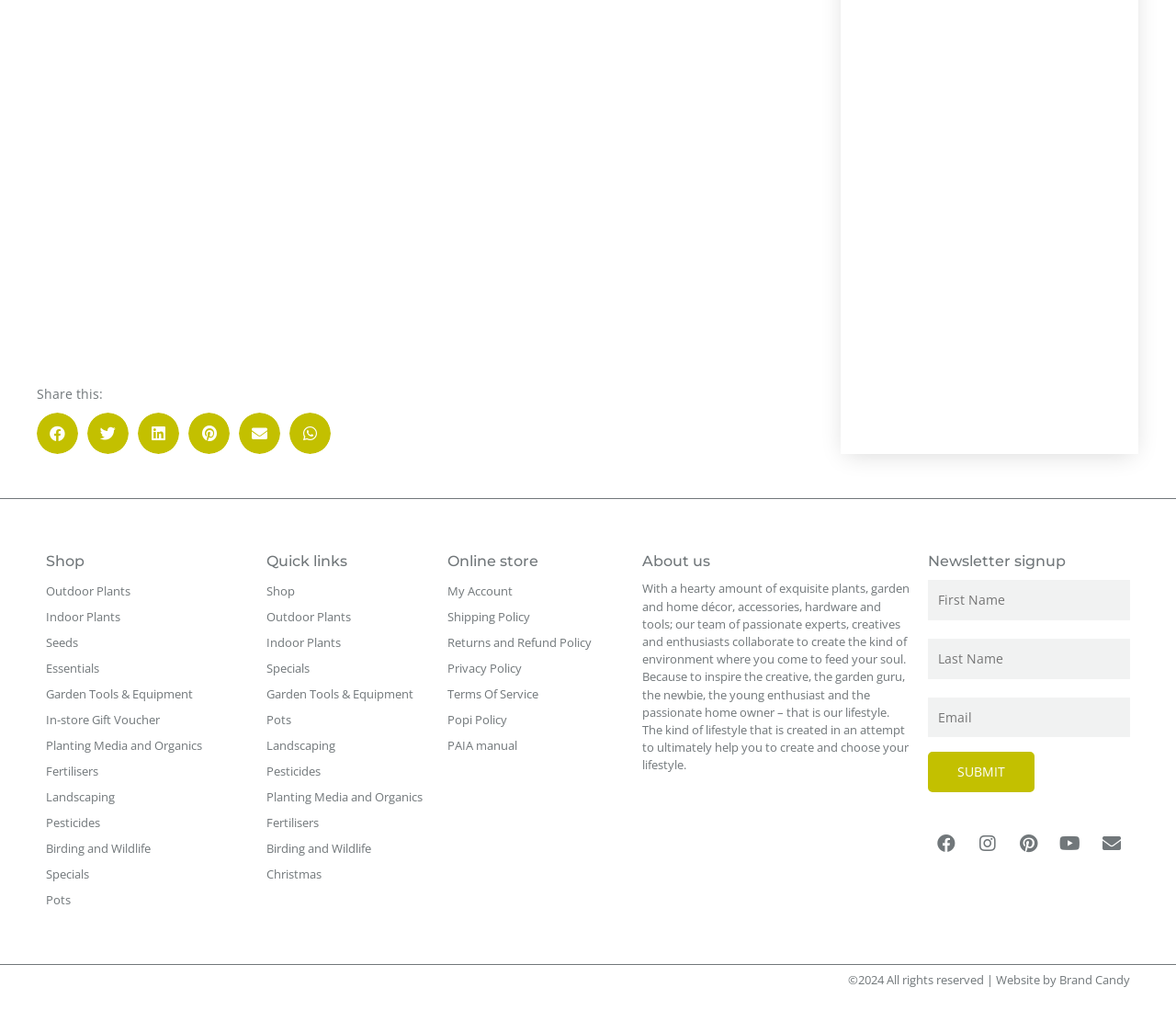Bounding box coordinates are specified in the format (top-left x, top-left y, bottom-right x, bottom-right y). All values are floating point numbers bounded between 0 and 1. Please provide the bounding box coordinate of the region this sentence describes: Indoor Plants

[0.039, 0.6, 0.211, 0.622]